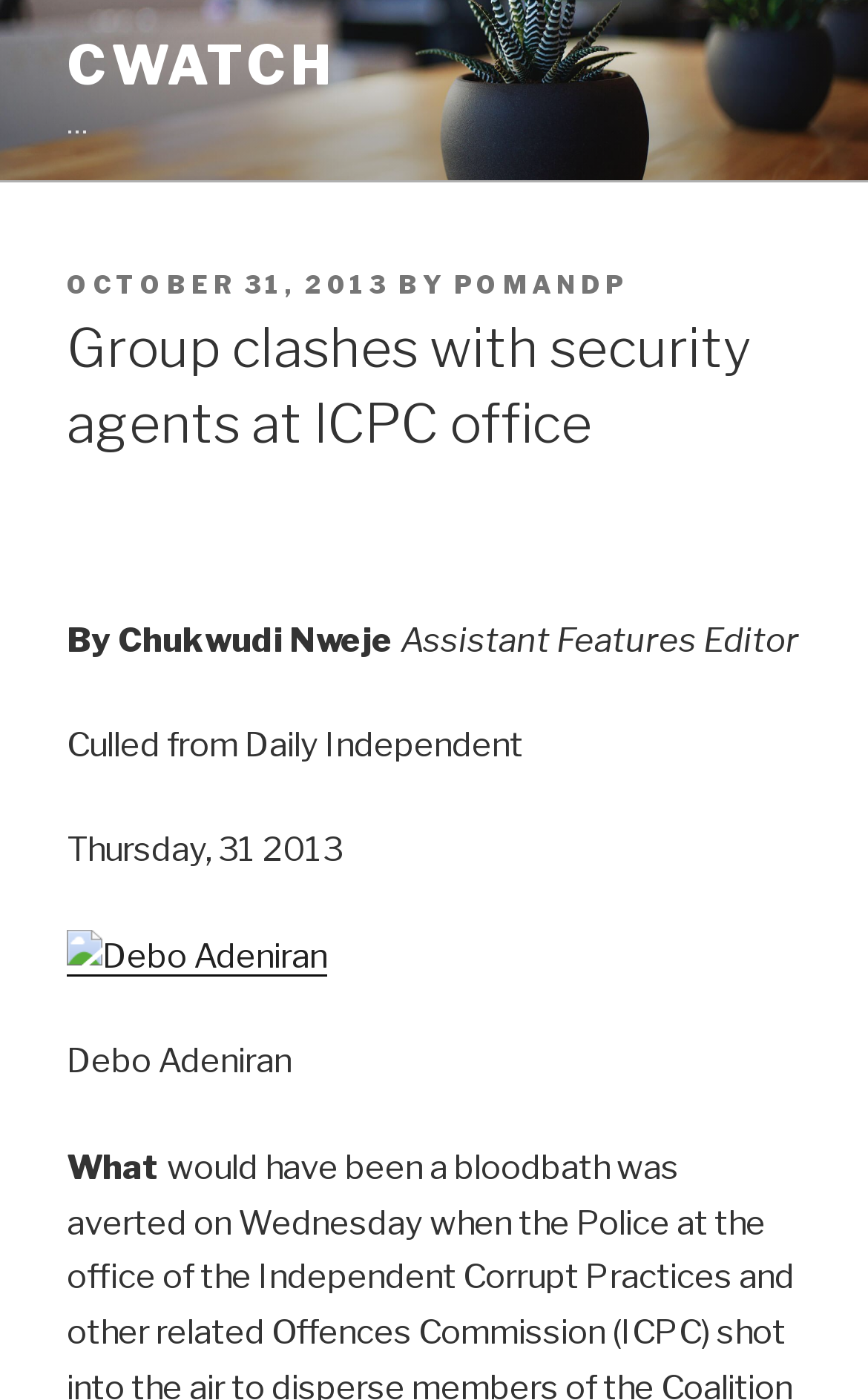Locate the bounding box coordinates for the element described below: "October 31, 2013". The coordinates must be four float values between 0 and 1, formatted as [left, top, right, bottom].

[0.077, 0.192, 0.449, 0.215]